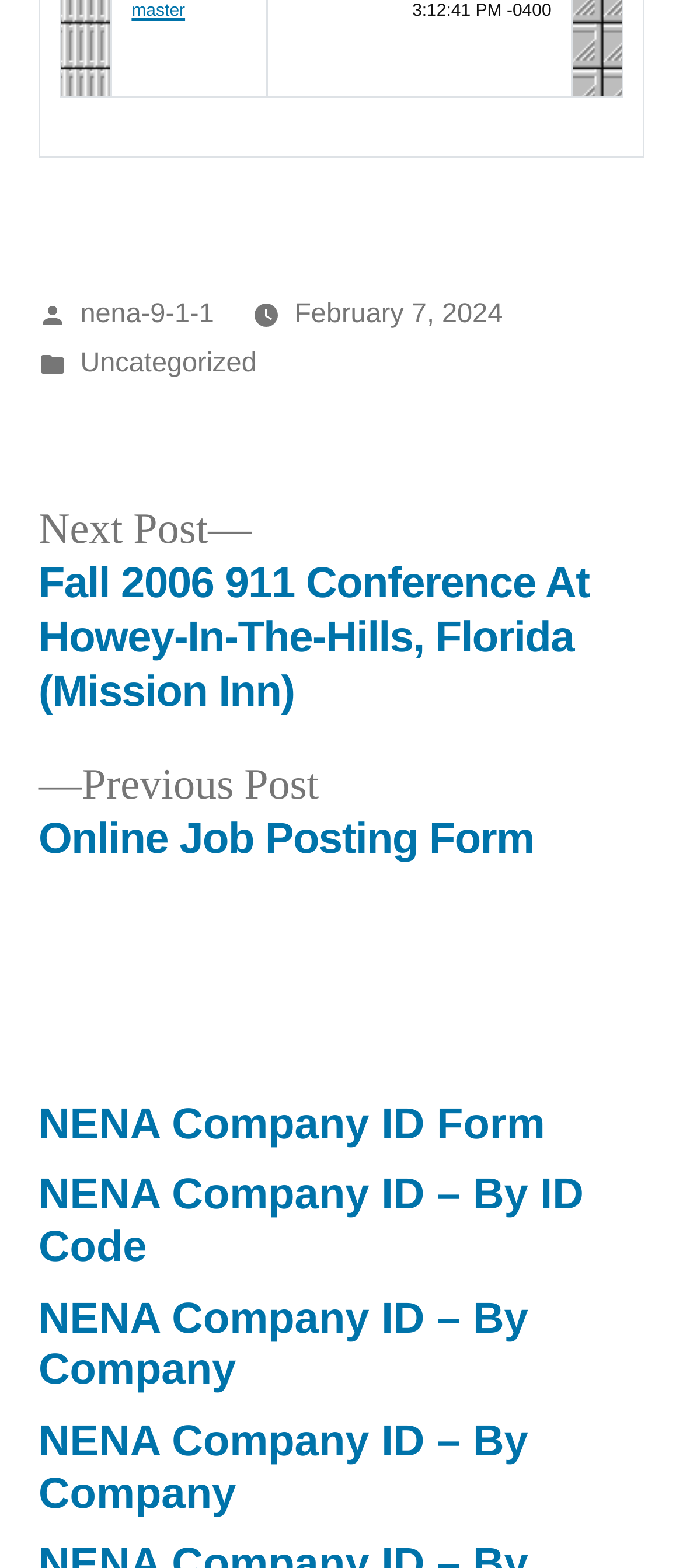Identify the bounding box coordinates of the section that should be clicked to achieve the task described: "Explore Canada".

None